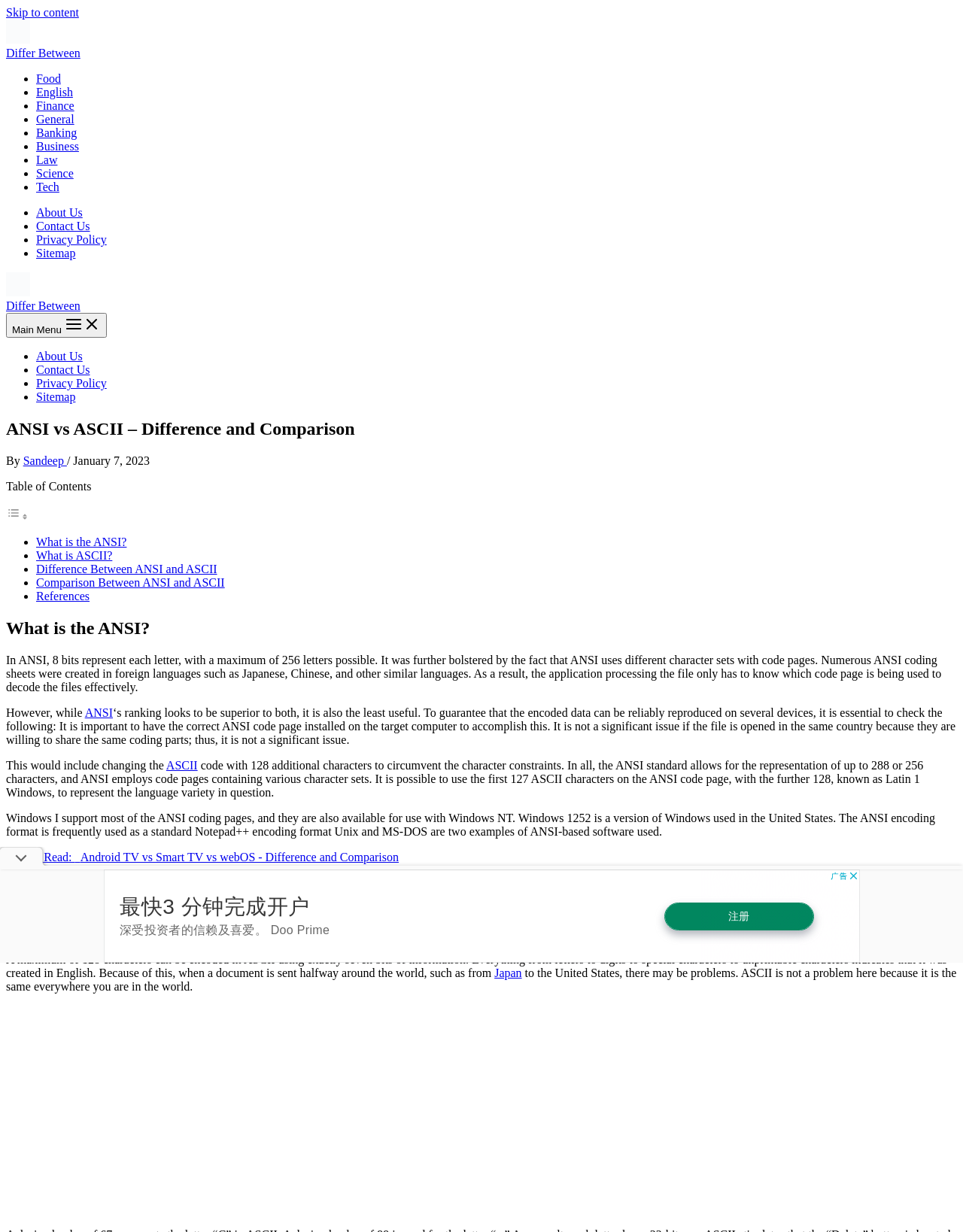Construct a comprehensive caption that outlines the webpage's structure and content.

The webpage is about the difference and comparison between ANSI and ASCII, two character encoding standards. At the top, there is a navigation menu with links to various categories such as Food, English, Finance, and more. Below the navigation menu, there is a header section with the title "ANSI vs ASCII – Difference and Comparison" and a link to the author's name, Sandeep, along with the date of publication, January 7, 2023.

On the left side, there is a table of contents with links to different sections of the article, including "What is the ANSI?", "What is ASCII?", "Difference Between ANSI and ASCII", and "Comparison Between ANSI and ASCII". 

The main content of the webpage is divided into several sections. The first section, "What is the ANSI?", explains that ANSI uses 8 bits to represent each letter, allowing for a maximum of 256 letters possible, and that it uses different character sets with code pages. The section also discusses the importance of having the correct ANSI code page installed on the target computer to ensure reliable reproduction of encoded data.

The next section, "What is ASCII?", explains that ASCII encoding was developed to improve computer connectivity in a common language and that it uses a 7-bit teleprinter code. The section also mentions the history of ASCII, including its proposal by Bob Bemer and its development cycle.

Throughout the webpage, there are links to related articles and references, as well as images and icons used to illustrate the content. The webpage also has a main menu button at the top right corner, which expands to show more navigation options.